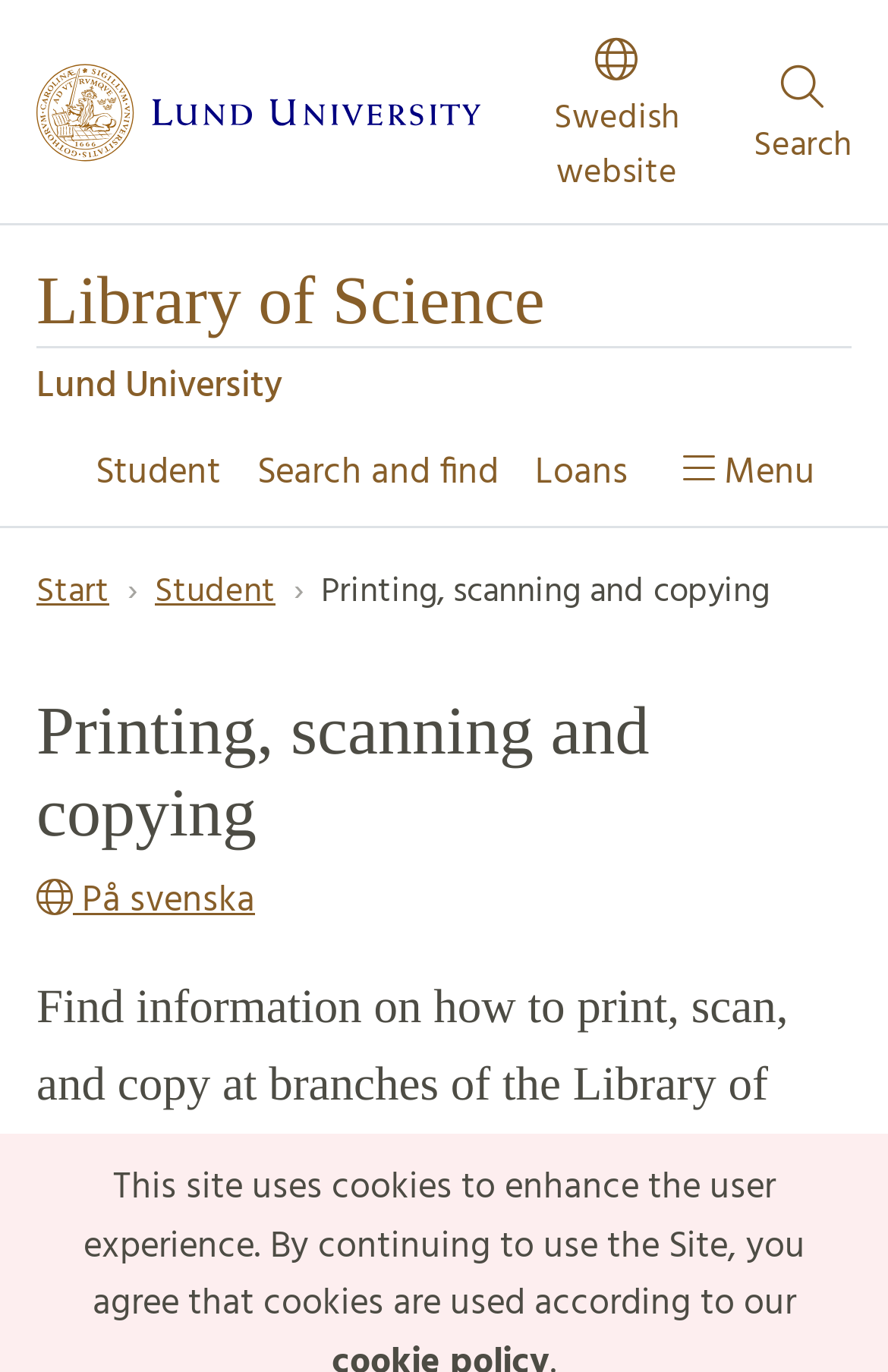Find the bounding box coordinates for the HTML element described as: "Fashion Editorials". The coordinates should consist of four float values between 0 and 1, i.e., [left, top, right, bottom].

None